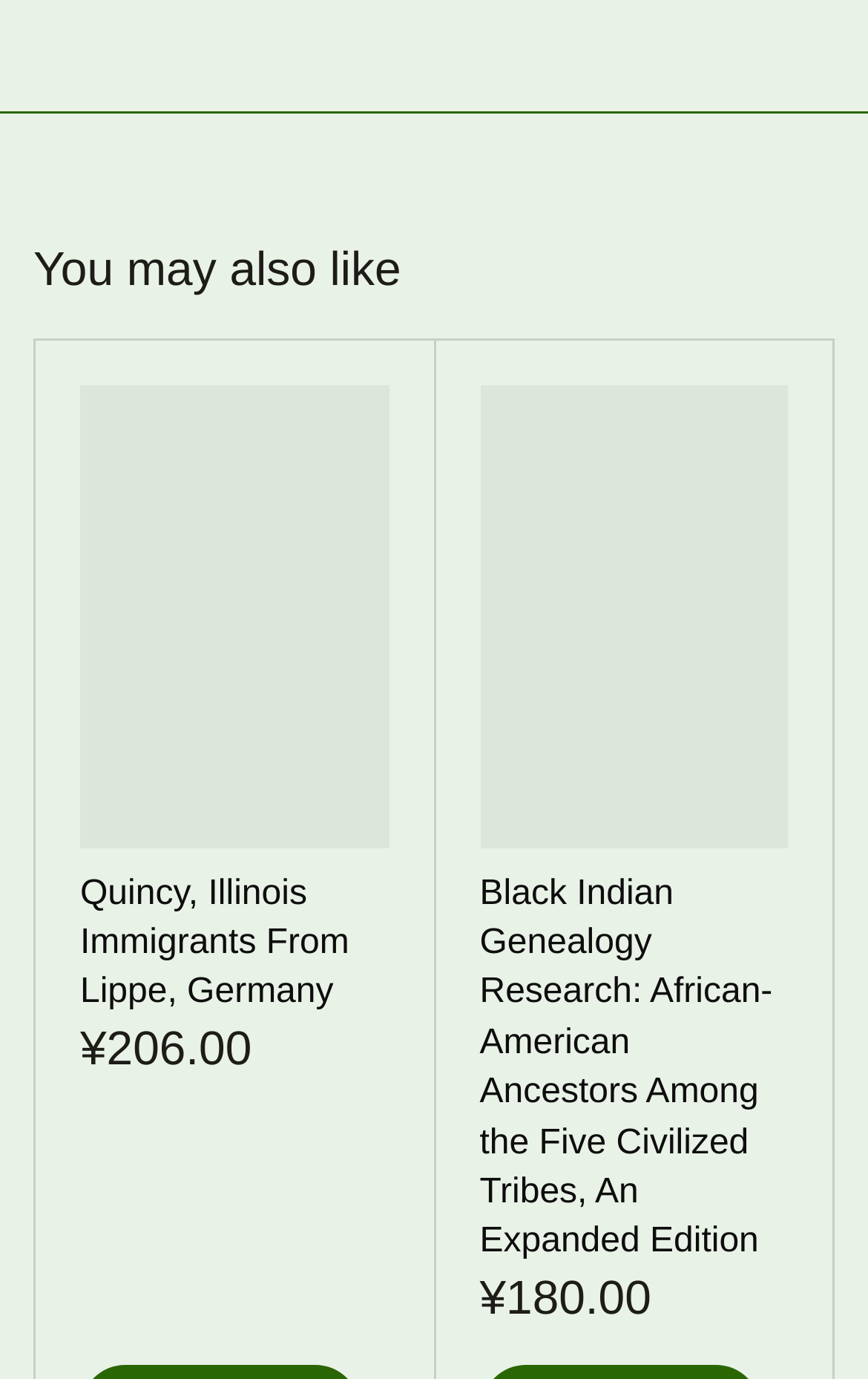Identify the bounding box of the UI element described as follows: "Miller County". Provide the coordinates as four float numbers in the range of 0 to 1 [left, top, right, bottom].

[0.051, 0.26, 0.769, 0.311]